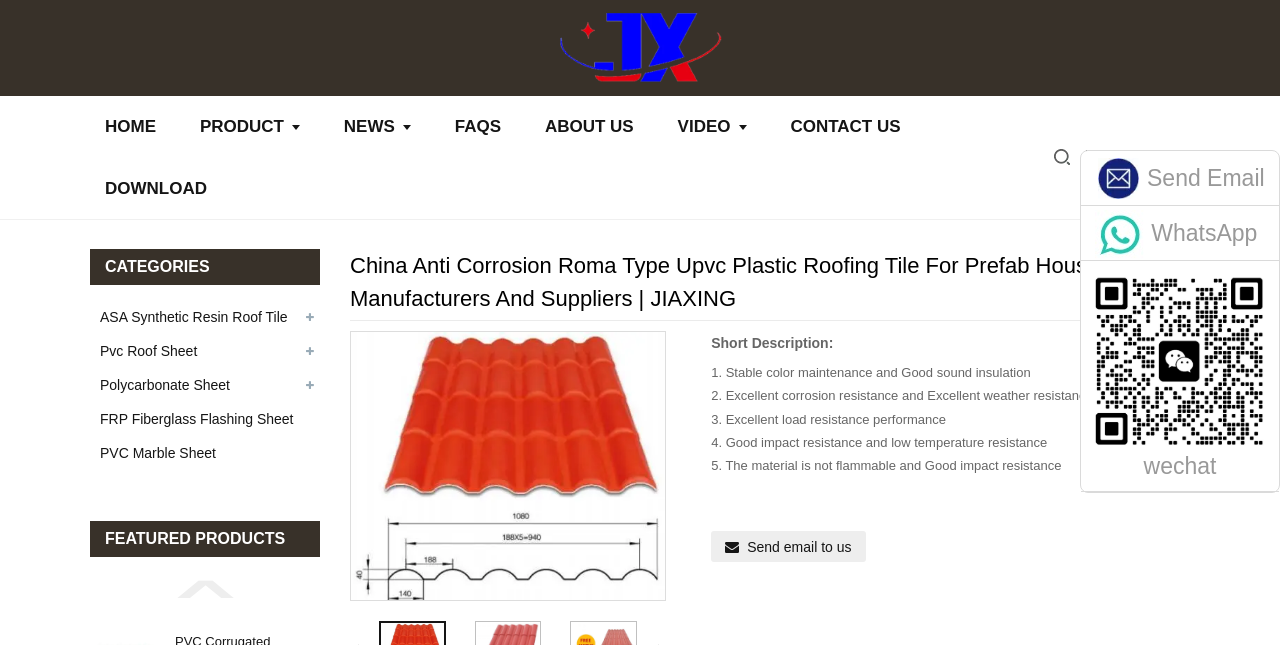Can you find the bounding box coordinates of the area I should click to execute the following instruction: "Click on the 'Home' link"?

None